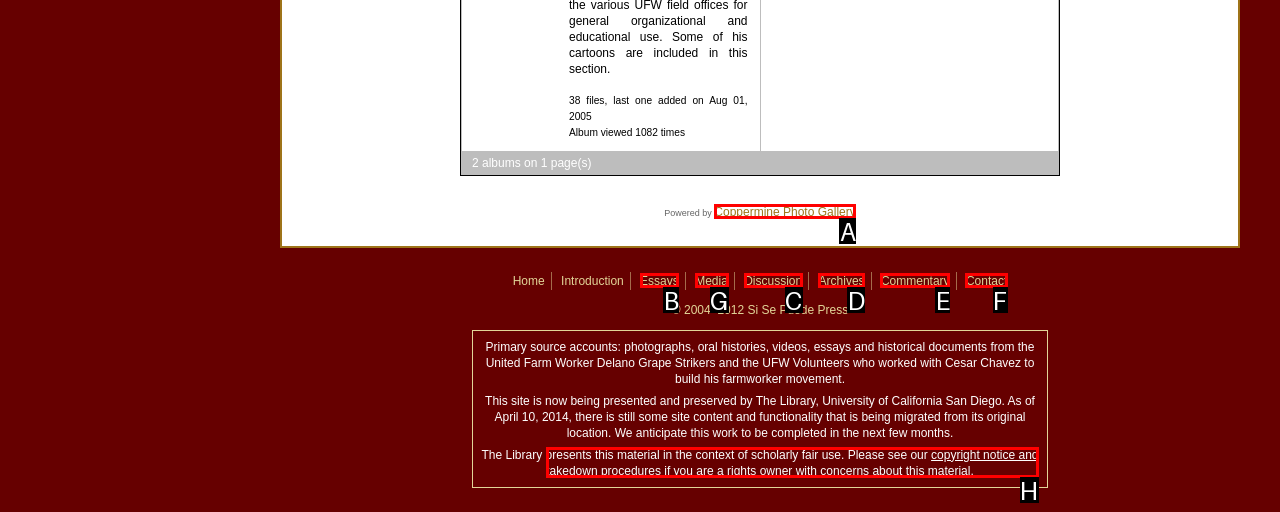Select the appropriate HTML element that needs to be clicked to finish the task: visit media page
Reply with the letter of the chosen option.

G